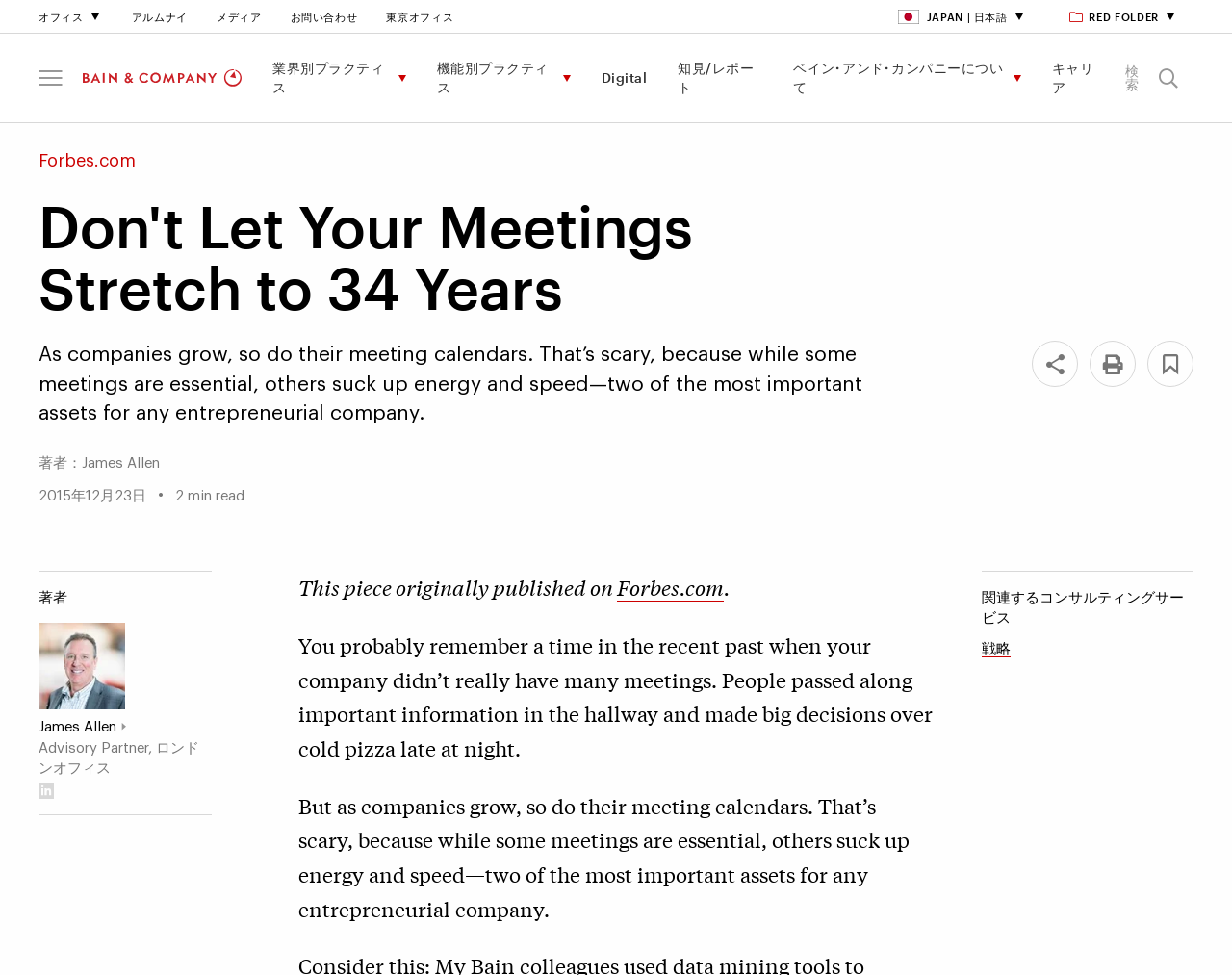Determine the main headline of the webpage and provide its text.

Don't Let Your Meetings Stretch to 34 Years